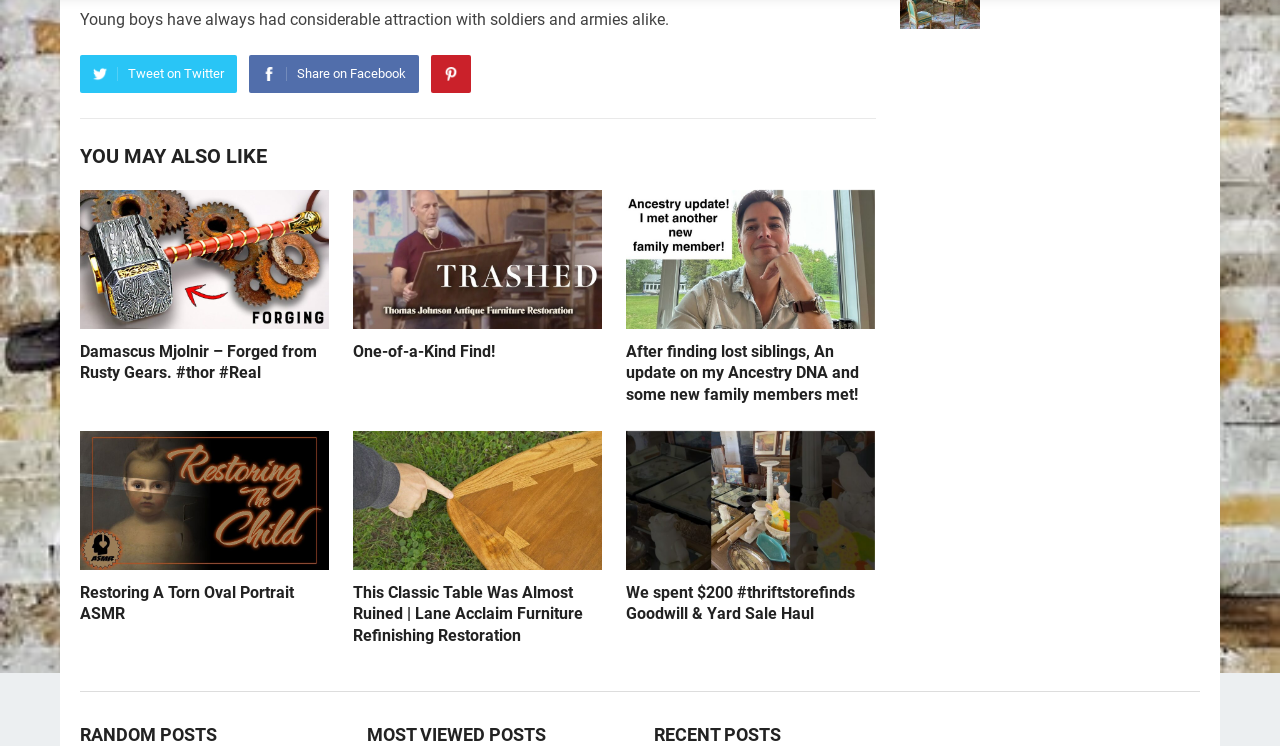Pinpoint the bounding box coordinates of the element to be clicked to execute the instruction: "Read 'One-of-a-Kind Find!' article".

[0.276, 0.254, 0.47, 0.443]